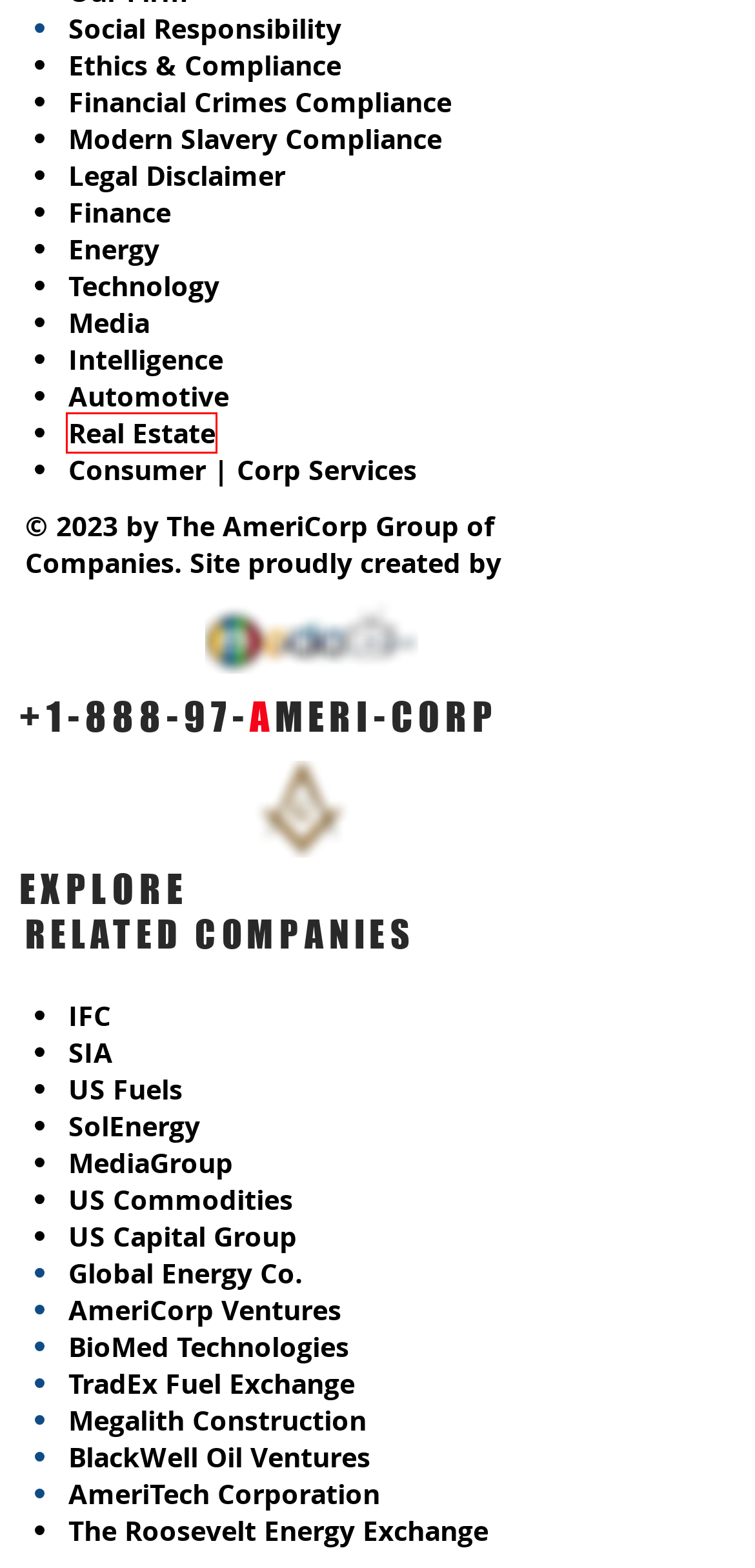Look at the screenshot of a webpage where a red rectangle bounding box is present. Choose the webpage description that best describes the new webpage after clicking the element inside the red bounding box. Here are the candidates:
A. FINANCE | The AmeriCorp Group
B. SIA | Strategic Intelligence Agency
C. TECHNOLOGY | The AmeriCorp Group
D. MINING | The AmeriCorp Group
E. REAL ESTATE | The AmeriCorp Group
F. COMMODITIES | The AmeriCorp Group
G. INTELLIGENCE | The AmeriCorp Group
H. SOCIAL RESPONSIBILITY | The AmeriCorp Group

E